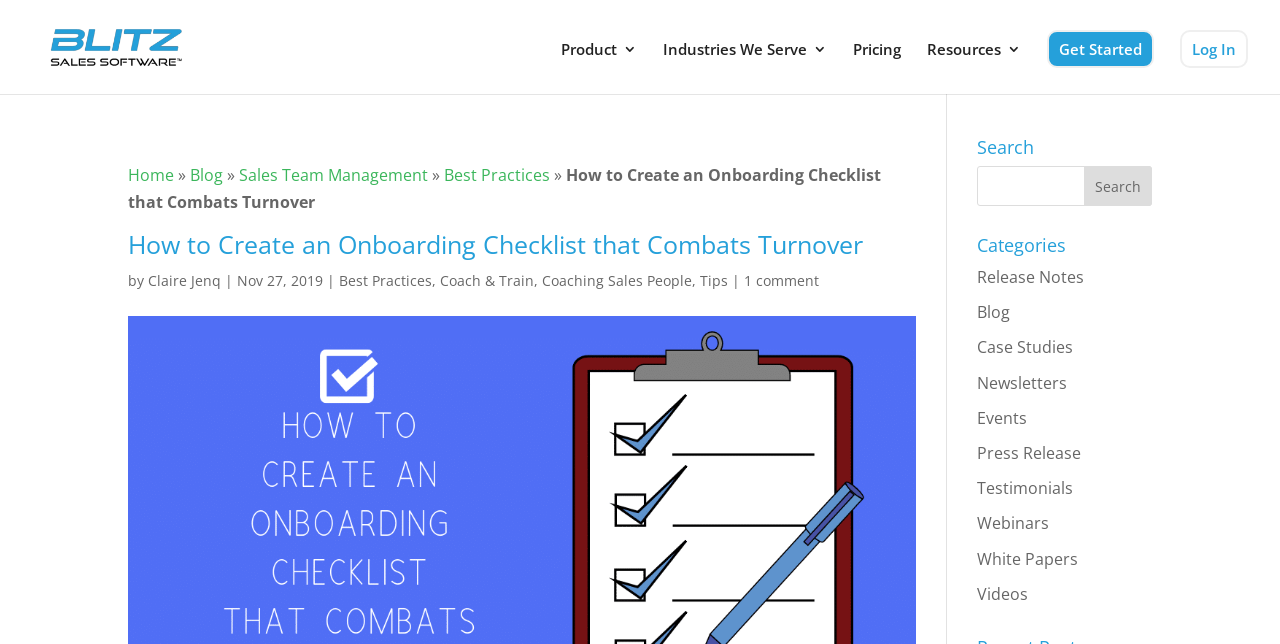Create a full and detailed caption for the entire webpage.

The webpage is about creating an onboarding checklist to combat employee turnover, specifically in the context of sales teams. At the top, there is a navigation bar with links to various sections of the website, including "Product 3", "Industries We Serve 3", "Pricing", "Resources 3", "Get Started", and "Log In". Below the navigation bar, there is a header section with a link to "Home" and a dropdown menu with links to "Blog", "Sales Team Management", and "Best Practices".

The main content of the webpage is an article titled "How to Create an Onboarding Checklist that Combats Turnover" by Claire Jenq, dated November 27, 2019. The article is categorized under "Best Practices", "Coach & Train", "Coaching Sales People", and "Tips". There is also a comment section with one comment.

On the right side of the webpage, there is a search bar with a search button. Below the search bar, there are links to various categories, including "Release Notes", "Blog", "Case Studies", "Newsletters", "Events", "Press Release", "Testimonials", "Webinars", "White Papers", and "Videos".